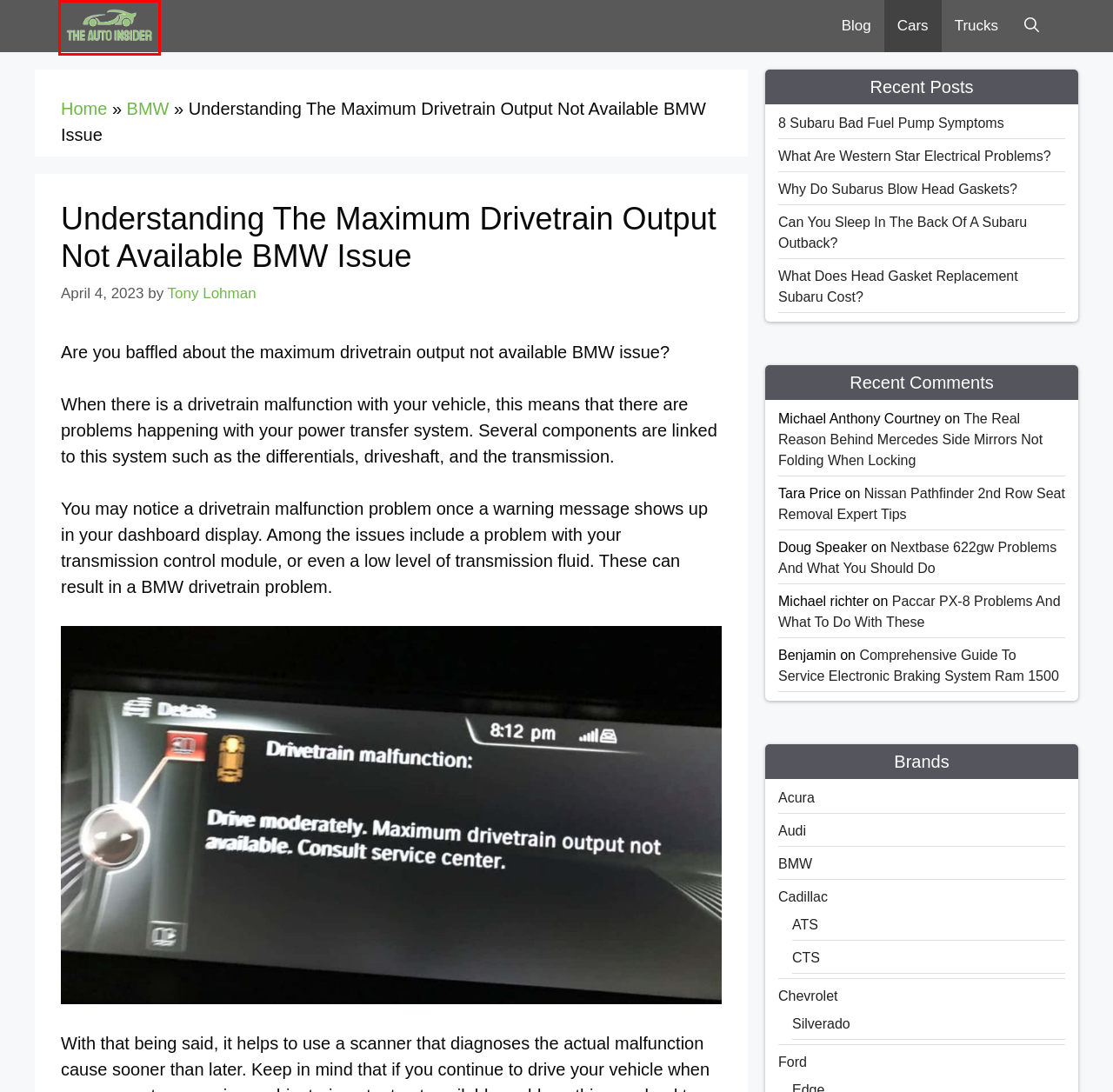Provided is a screenshot of a webpage with a red bounding box around an element. Select the most accurate webpage description for the page that appears after clicking the highlighted element. Here are the candidates:
A. CTS - The Auto Insider
B. Trucks - The Auto Insider
C. Silverado - The Auto Insider
D. Ford - The Auto Insider
E. Cadillac - The Auto Insider
F. Blog - The Auto Insider
G. The Auto Insider - The Tips & Tricks Auto Motive, Mechanical
H. Acura - The Auto Insider

G